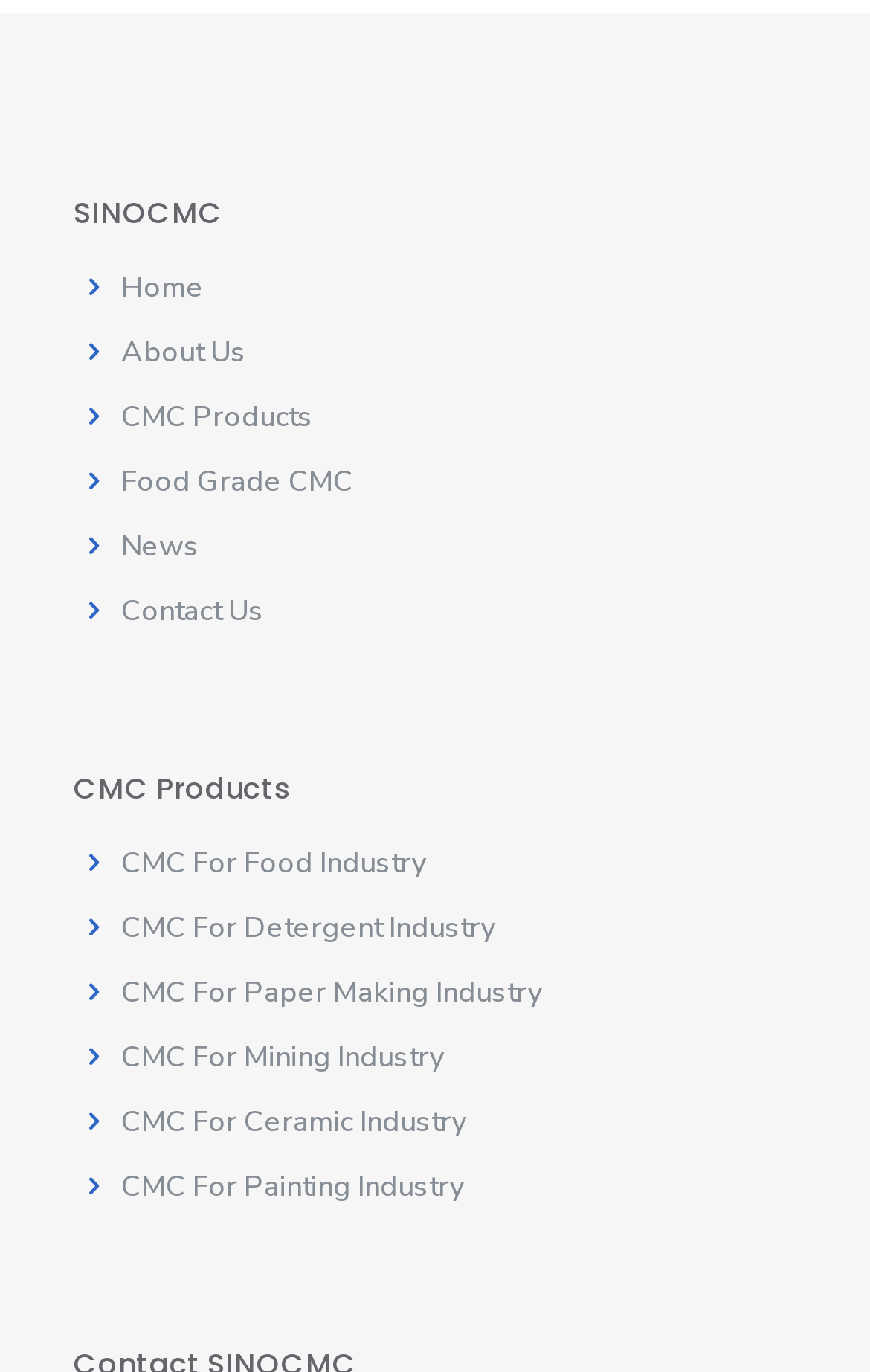Please locate the bounding box coordinates of the element's region that needs to be clicked to follow the instruction: "go to home page". The bounding box coordinates should be provided as four float numbers between 0 and 1, i.e., [left, top, right, bottom].

[0.139, 0.195, 0.234, 0.224]